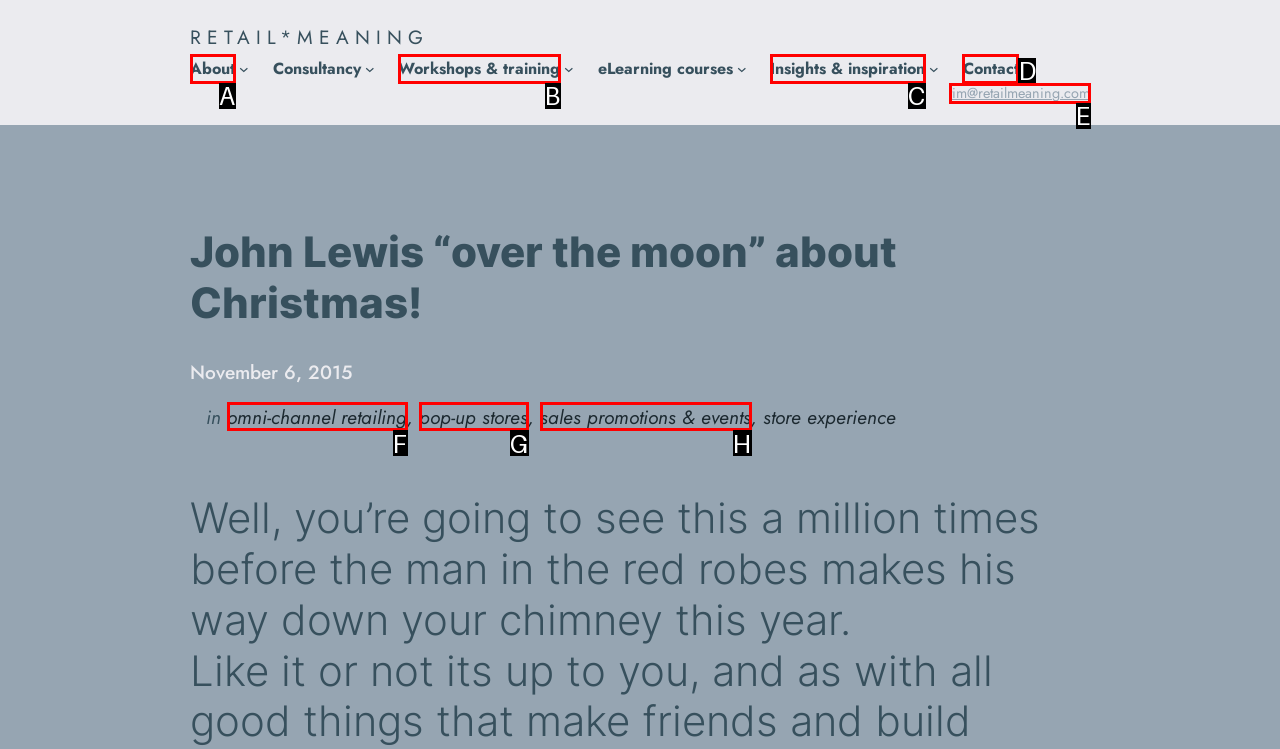Choose the HTML element that aligns with the description: Insights & inspiration. Indicate your choice by stating the letter.

C